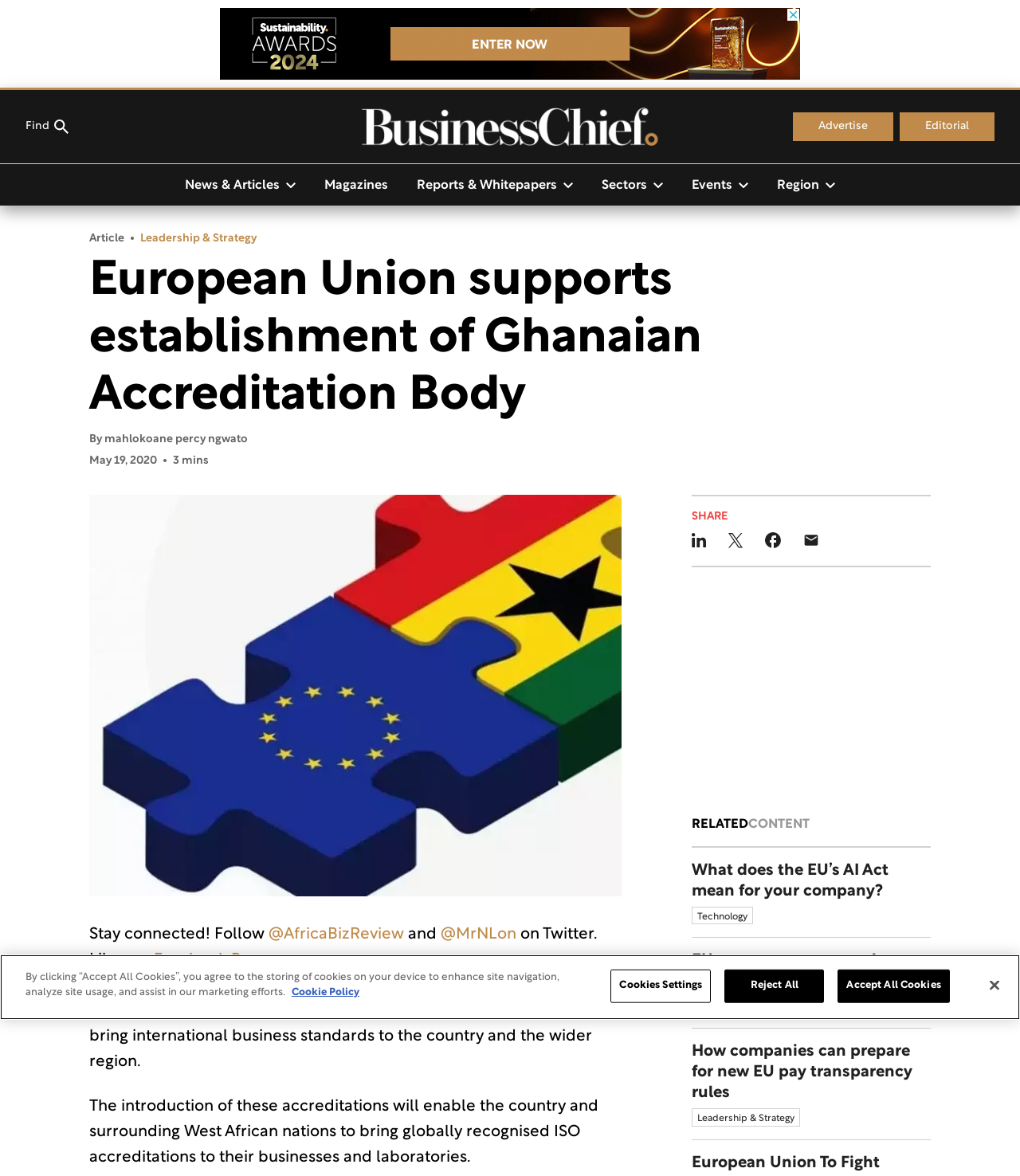What is the topic of the article?
Please interpret the details in the image and answer the question thoroughly.

The topic of the article can be determined by reading the main heading of the webpage, which is 'European Union supports establishment of Ghanaian Accreditation Body'.